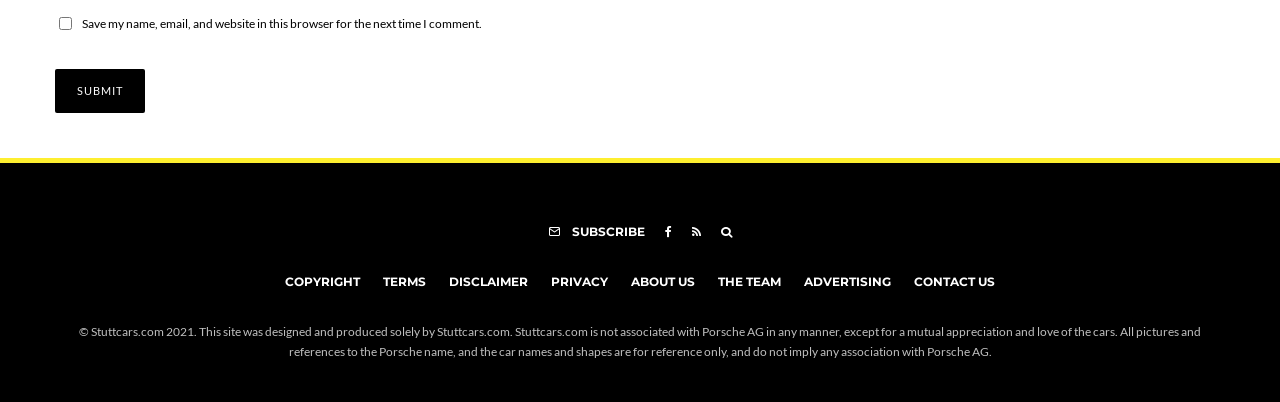Please specify the bounding box coordinates in the format (top-left x, top-left y, bottom-right x, bottom-right y), with values ranging from 0 to 1. Identify the bounding box for the UI component described as follows: Terms of Use

None